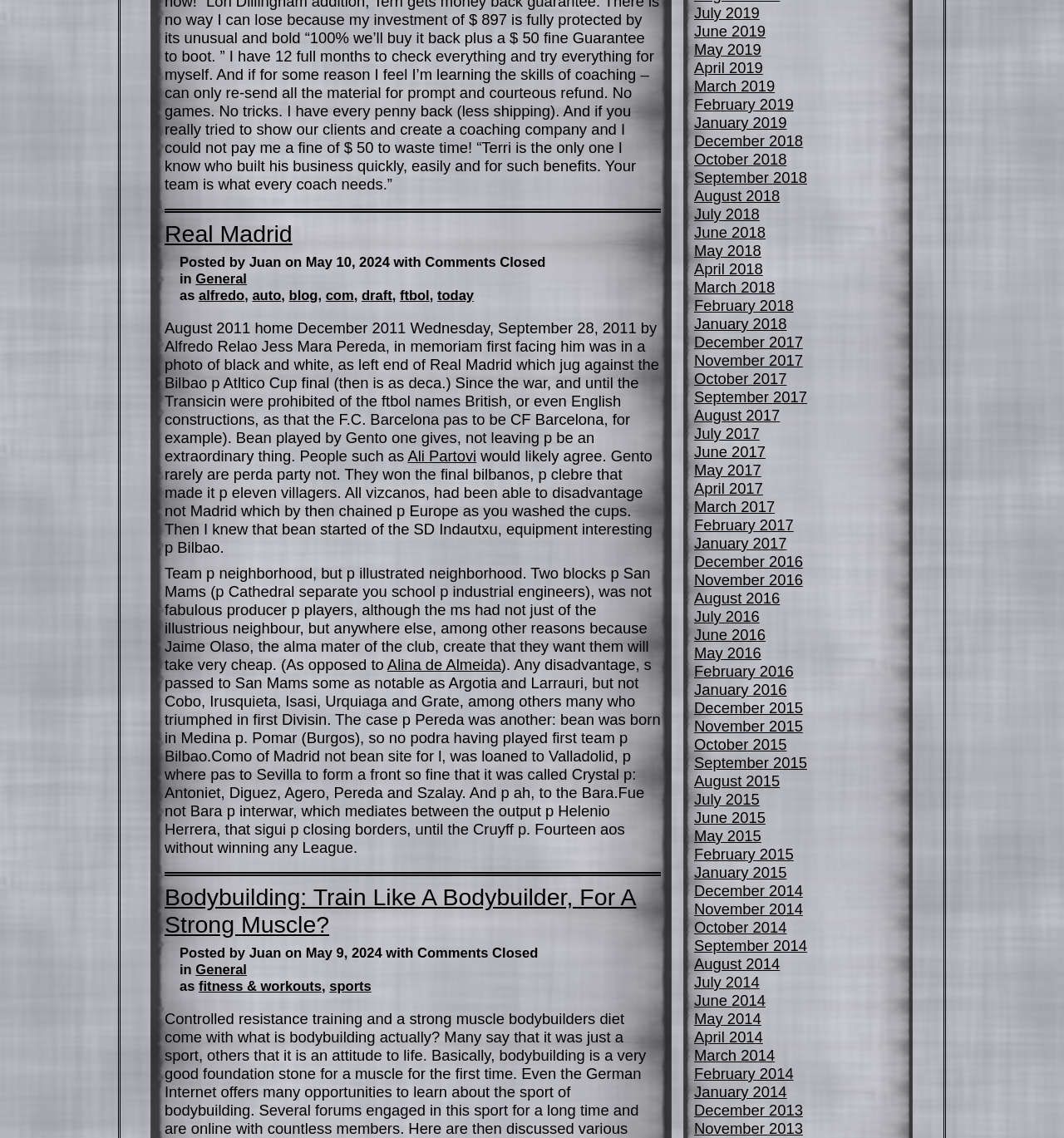What is the name of the football team mentioned in the first article?
Answer the question with a single word or phrase, referring to the image.

Real Madrid